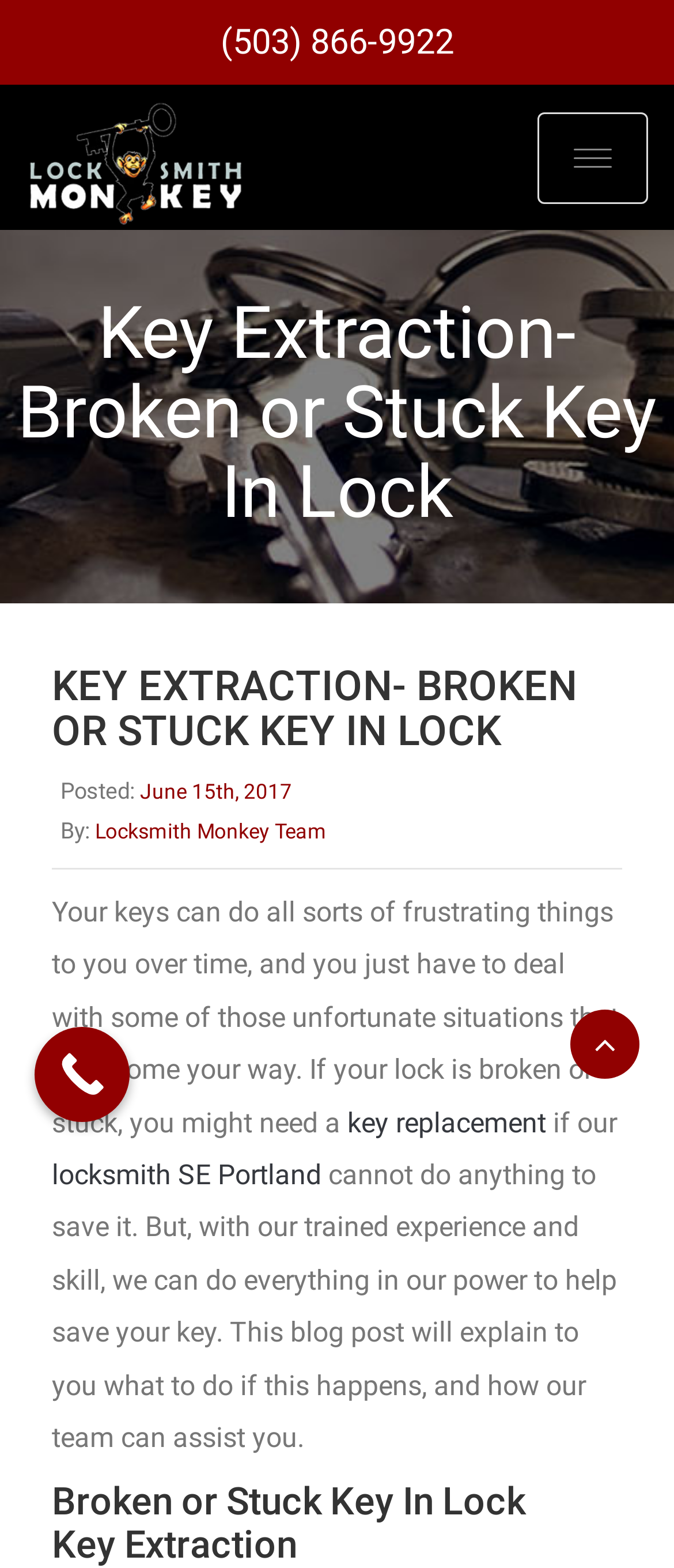What is the topic of the blog post?
Please answer using one word or phrase, based on the screenshot.

Broken or Stuck Key In Lock